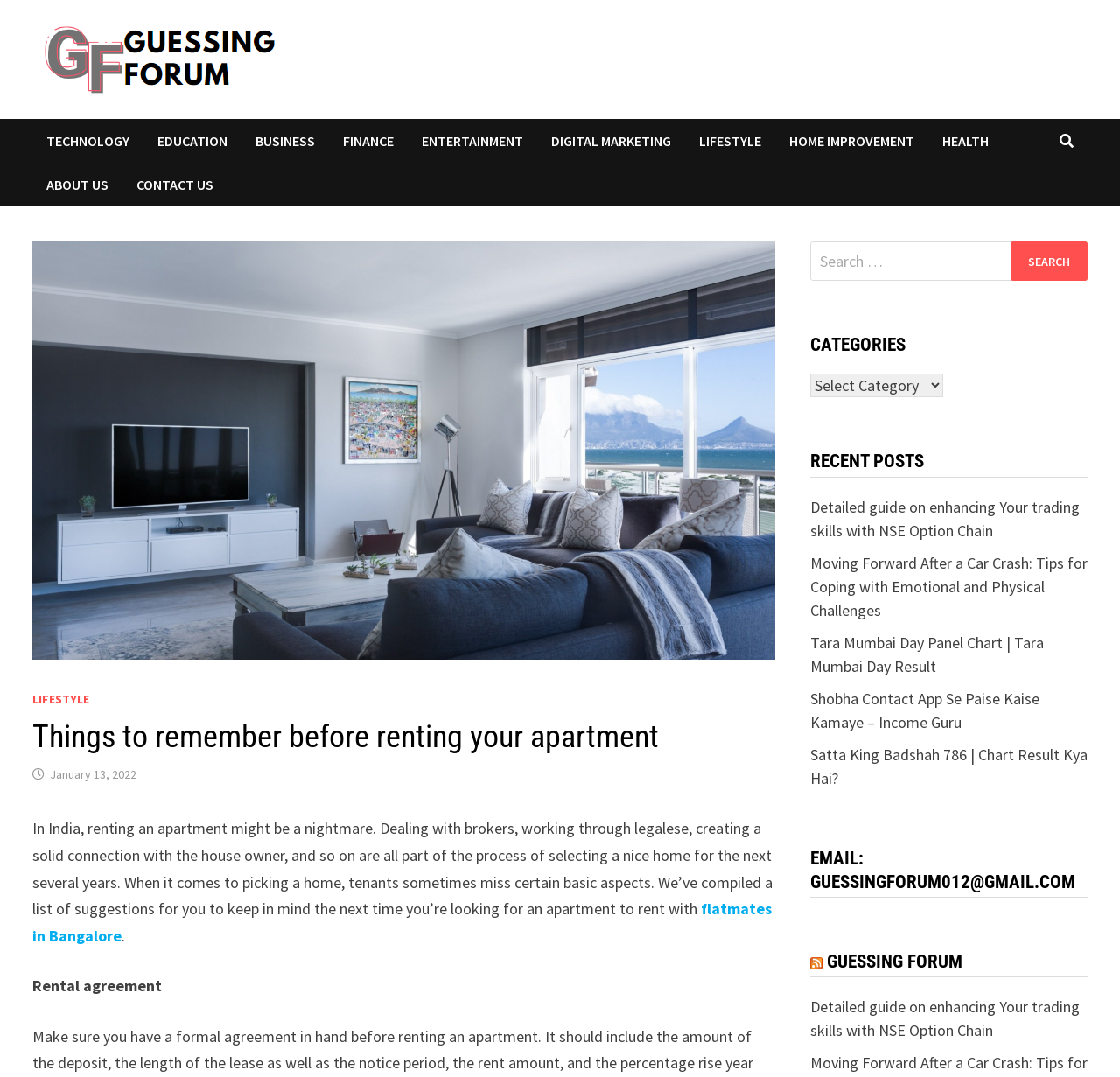Using the provided element description "Digital Marketing", determine the bounding box coordinates of the UI element.

[0.479, 0.11, 0.611, 0.151]